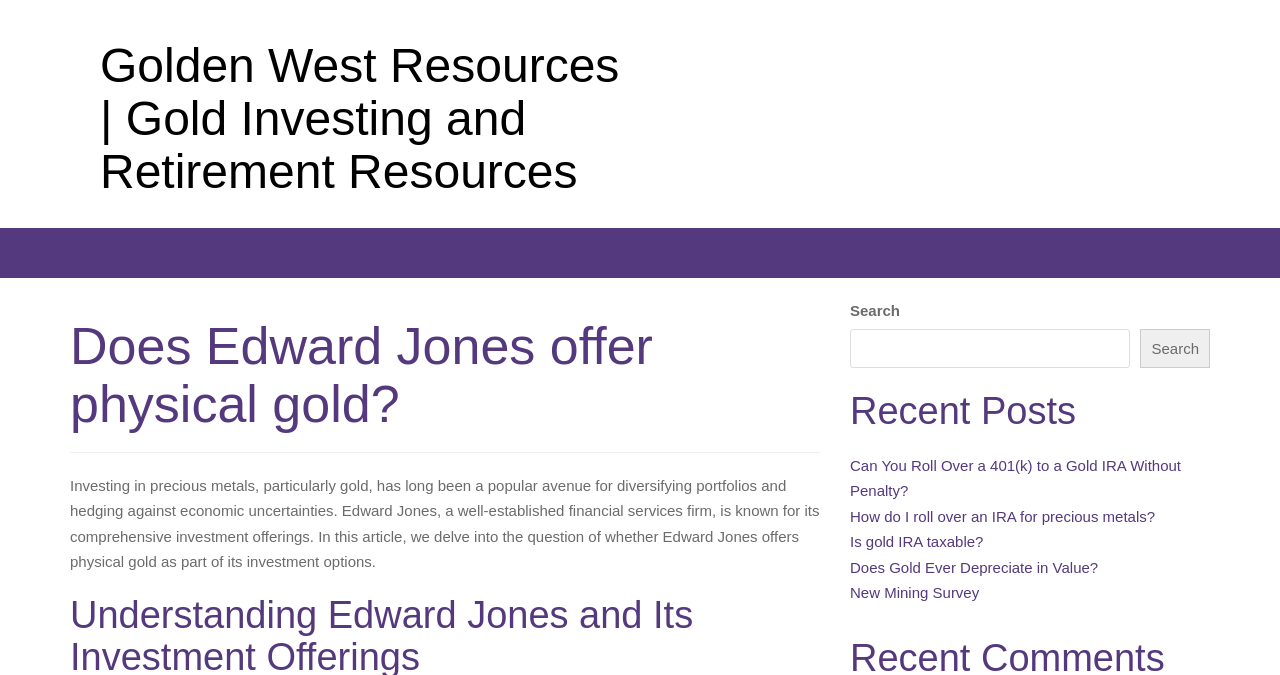Find the bounding box coordinates of the clickable region needed to perform the following instruction: "Click on 'Can You Roll Over a 401(k) to a Gold IRA Without Penalty?'". The coordinates should be provided as four float numbers between 0 and 1, i.e., [left, top, right, bottom].

[0.664, 0.677, 0.923, 0.74]